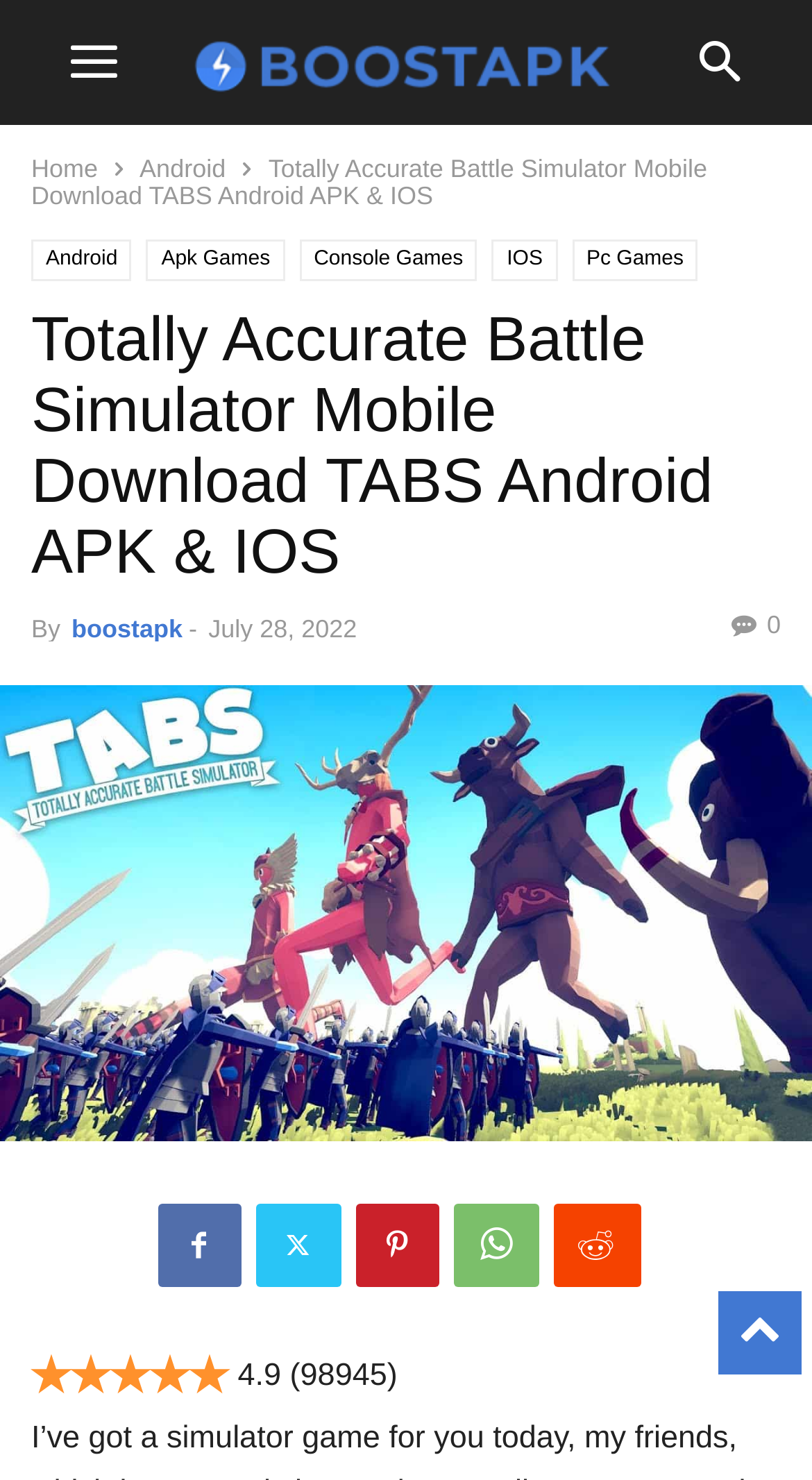Please provide a brief answer to the question using only one word or phrase: 
What is the rating of the game?

4.9